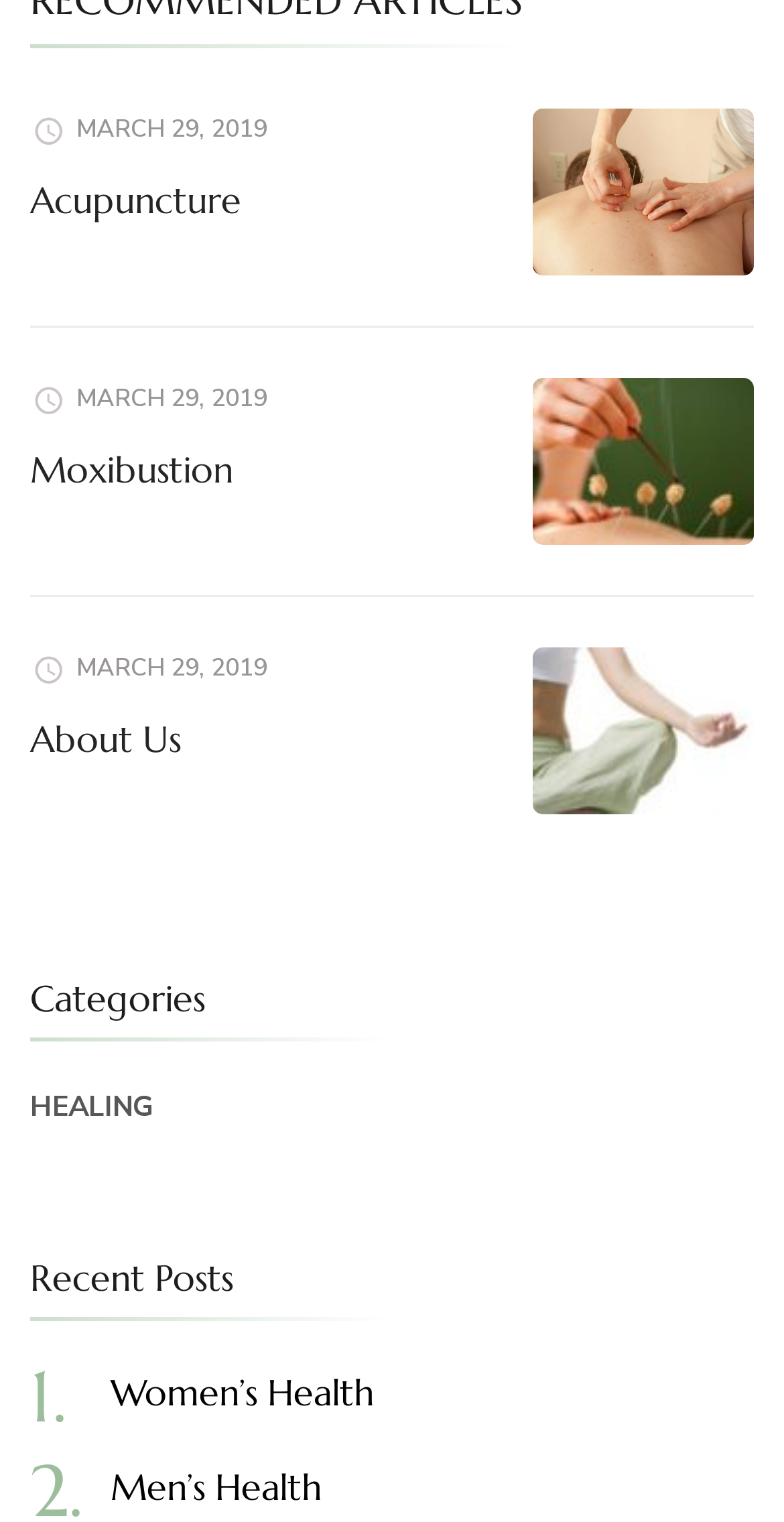What is the category mentioned in the link at the bottom of the page?
Use the image to give a comprehensive and detailed response to the question.

The link element at the bottom of the page has the text 'HEALING', which suggests that this is a category mentioned on the webpage.